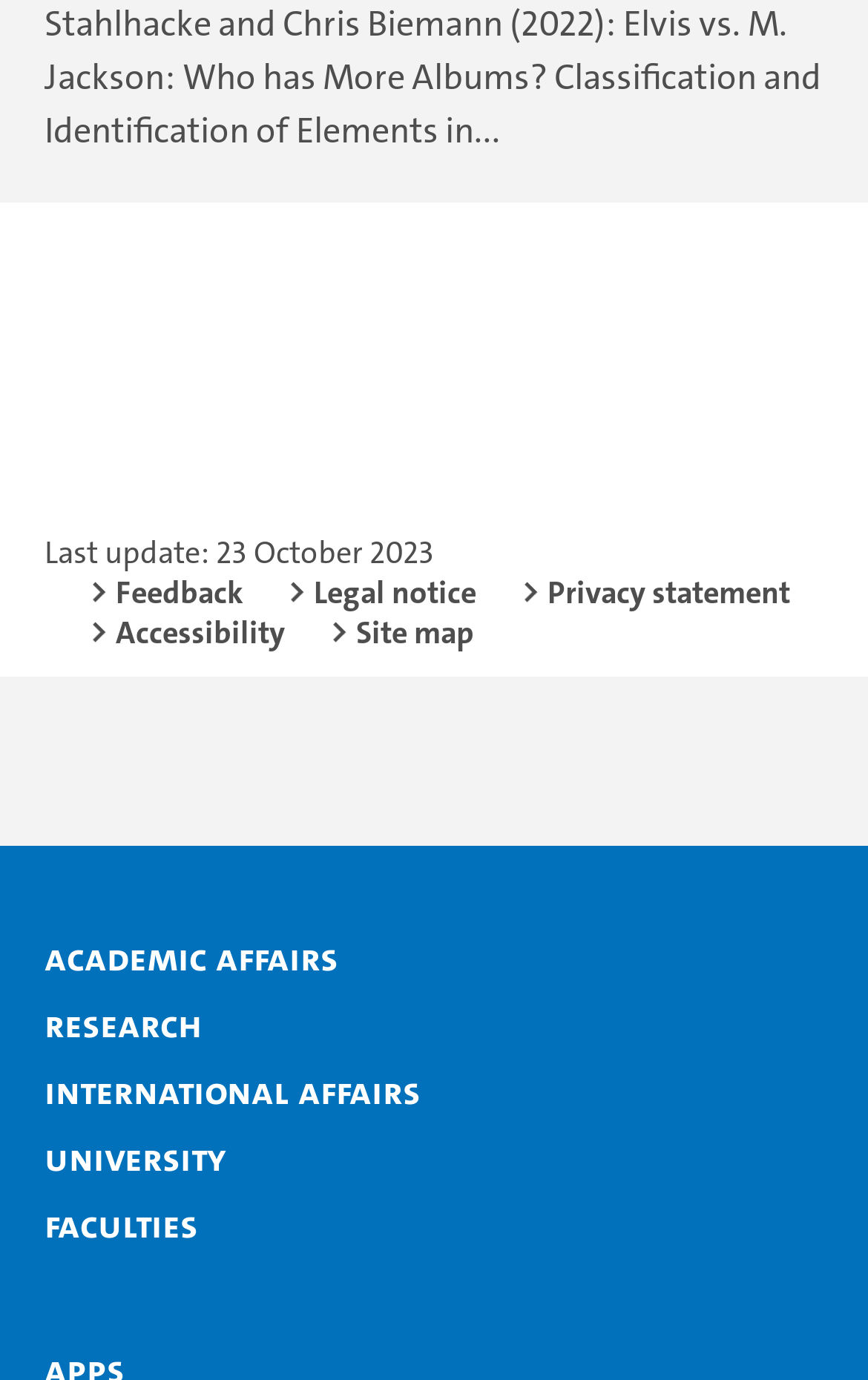Pinpoint the bounding box coordinates of the element that must be clicked to accomplish the following instruction: "Visit Facebook". The coordinates should be in the format of four float numbers between 0 and 1, i.e., [left, top, right, bottom].

[0.041, 0.527, 0.118, 0.576]